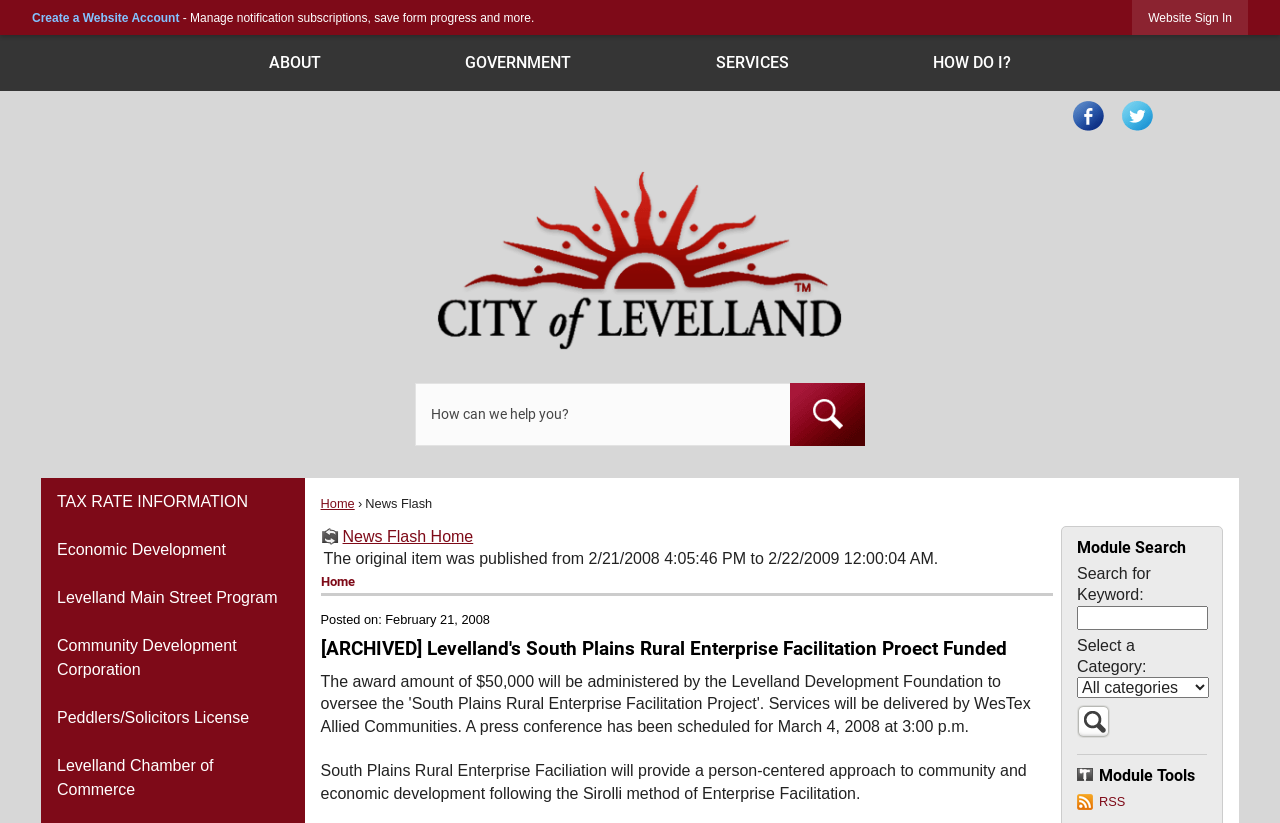Please answer the following question using a single word or phrase: 
What is the function of the 'Search' button?

To search for keywords